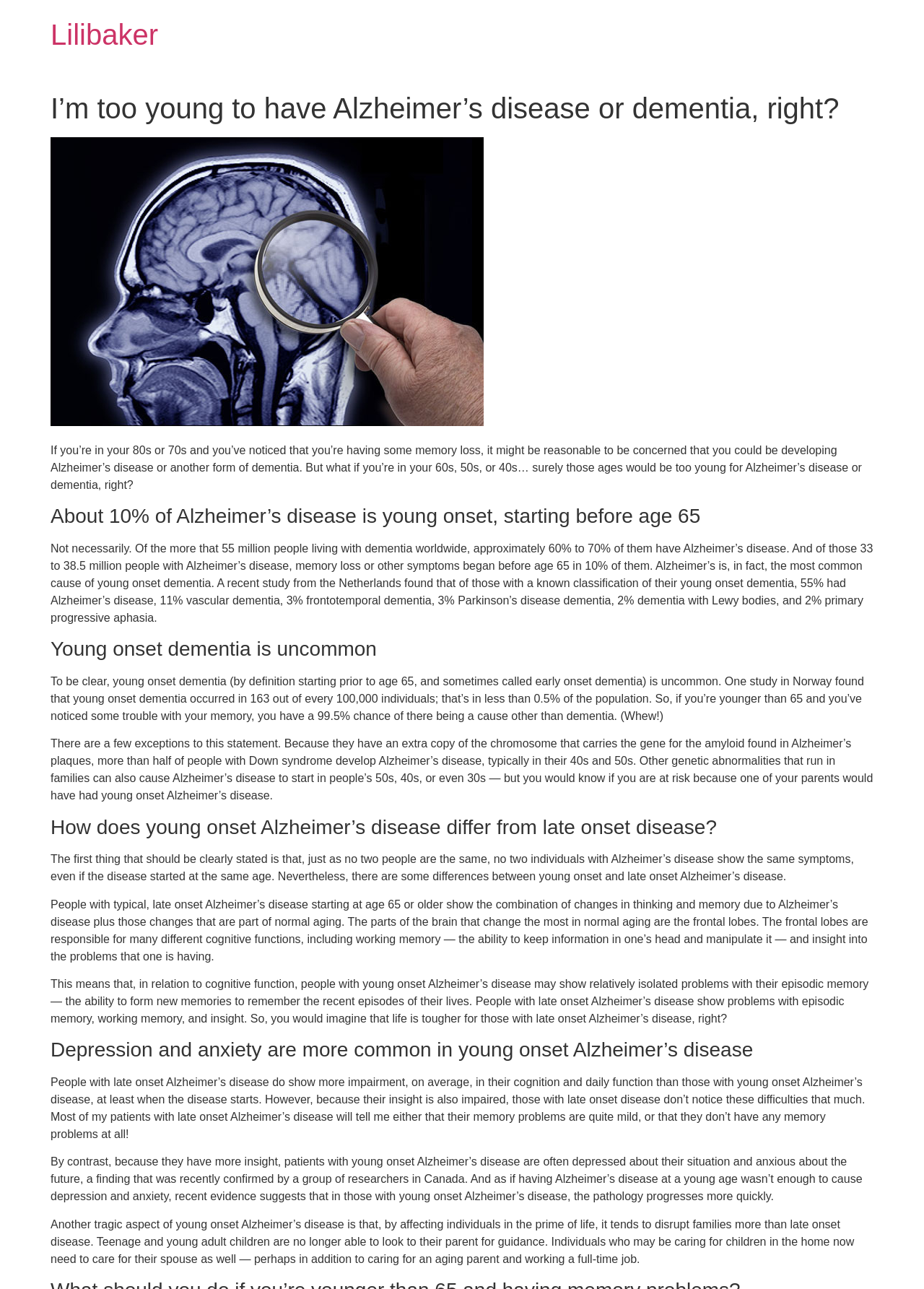Can you look at the image and give a comprehensive answer to the question:
What percentage of Alzheimer's disease starts before age 65?

According to the text, 'About 10% of Alzheimer's disease is young onset, starting before age 65.' This information is found in the heading and subsequent paragraph that discusses the prevalence of young onset Alzheimer's disease.